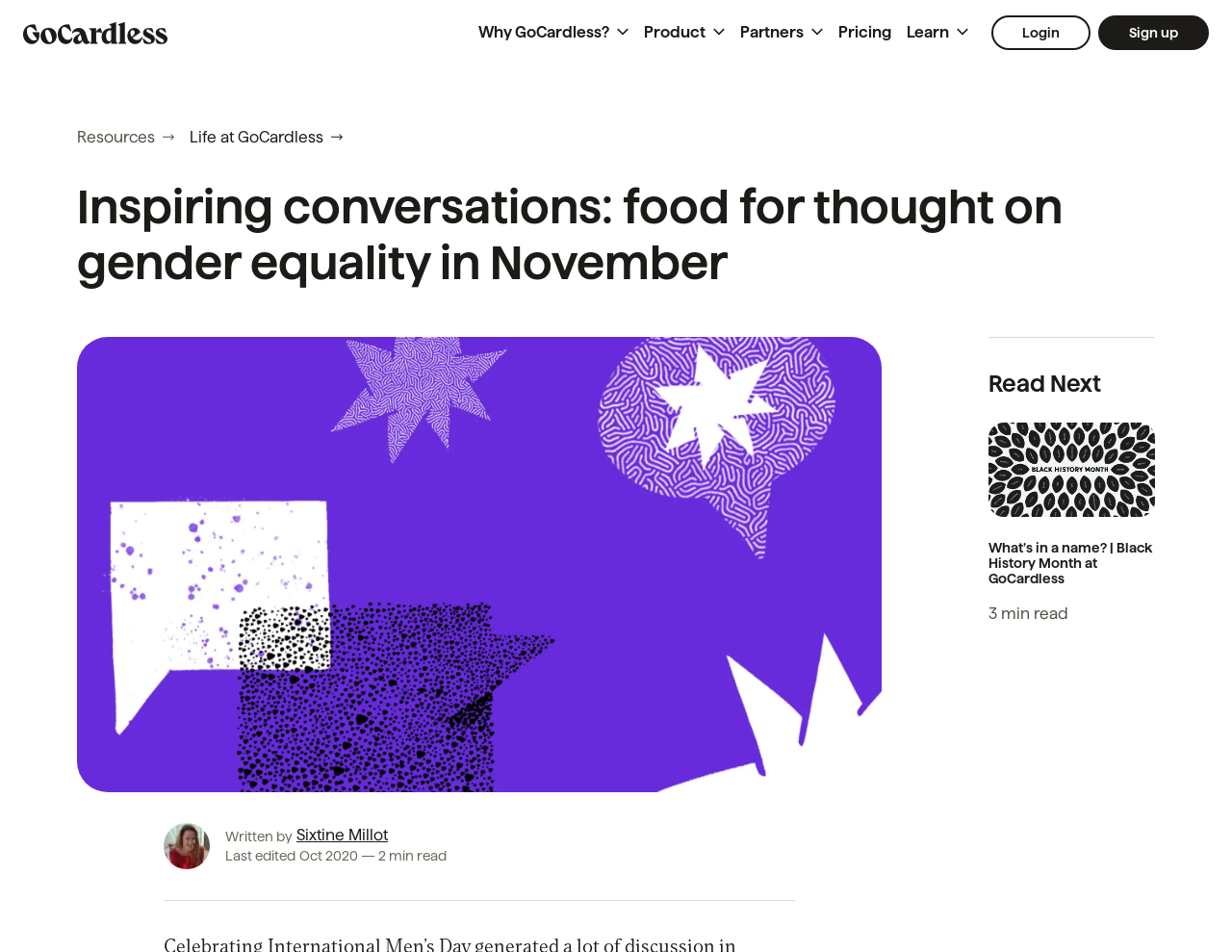Elaborate on the information and visuals displayed on the webpage.

The webpage is about "Inspiring Conversations" at GoCardless, focusing on gender equality in November. At the top, there is a main navigation menu with links to the GoCardless homepage, "Why GoCardless?", "Product", "Partners", "Pricing", "Learn", "Login", and "Sign up". Below the navigation menu, there is a breadcrumb section with links to "Resources" and "Life at GoCardless".

The main content area has a heading that reads "Inspiring conversations: food for thought on gender equality in November". Below the heading, there is an image of Sixtine Millot, accompanied by text that reads "Written by" and a button to "See full bio". The publication date "Oct 2020" and the estimated reading time "2 min read" are also displayed.

The main article content is not explicitly described in the accessibility tree, but it likely occupies the majority of the page. At the bottom of the page, there is a "Read Next" section with a group of elements, including an image and a link to another article titled "What’s in a name? | Black History Month at GoCardless", along with the estimated reading time "3 min read".